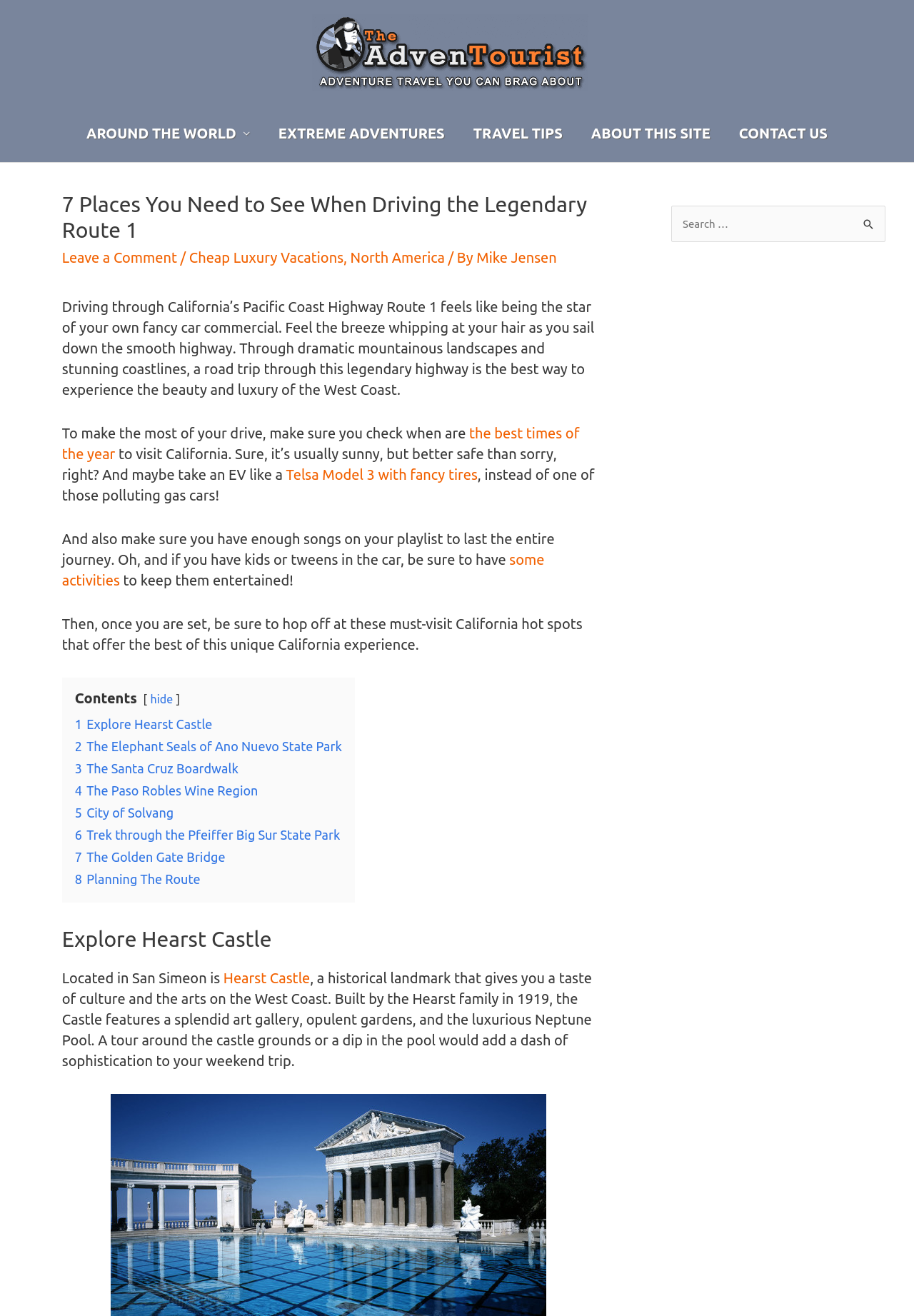Determine the bounding box coordinates of the clickable element to complete this instruction: "Check out the article about Cheap Luxury Vacations". Provide the coordinates in the format of four float numbers between 0 and 1, [left, top, right, bottom].

[0.207, 0.189, 0.376, 0.202]